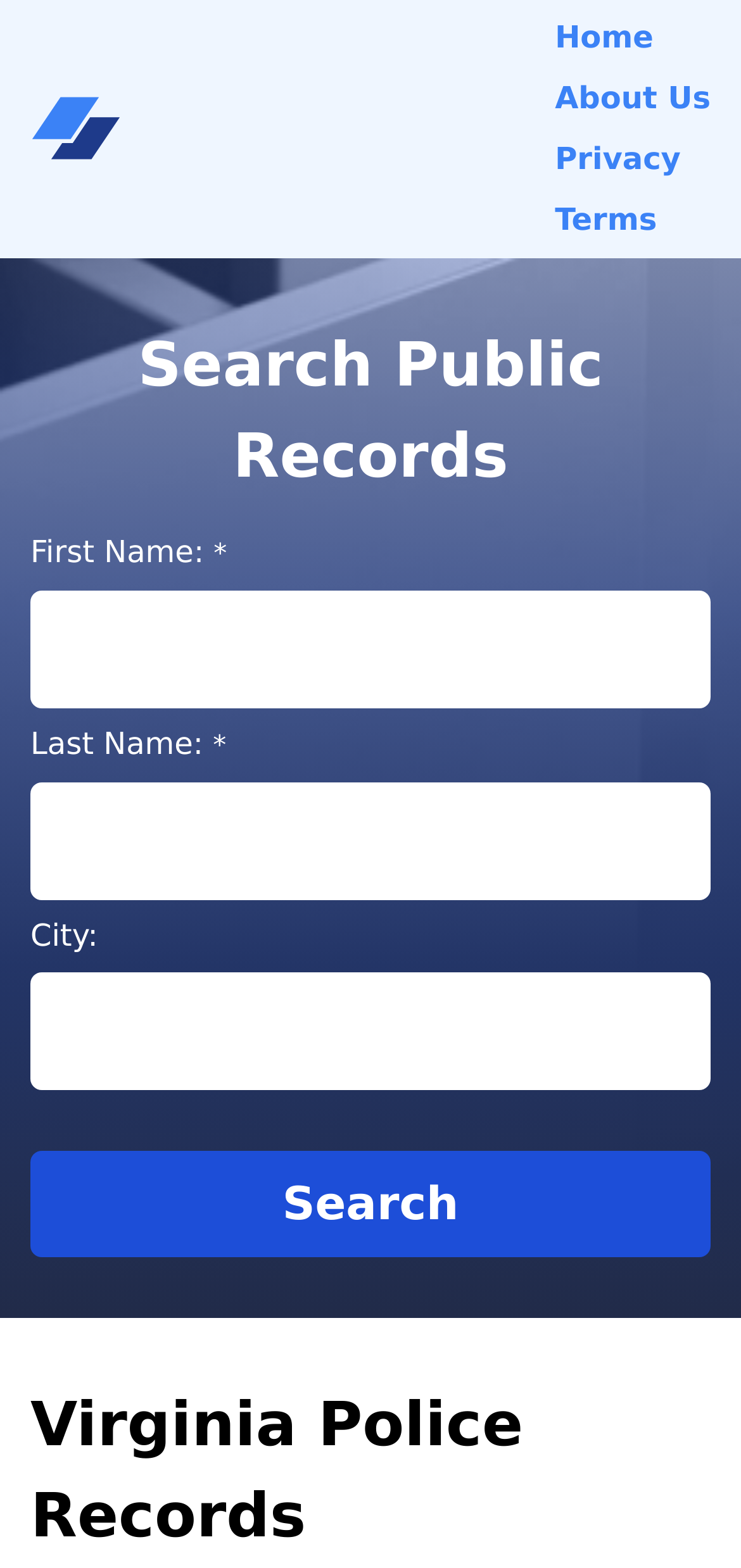Locate the bounding box coordinates of the element that needs to be clicked to carry out the instruction: "Search public records". The coordinates should be given as four float numbers ranging from 0 to 1, i.e., [left, top, right, bottom].

[0.041, 0.734, 0.959, 0.802]